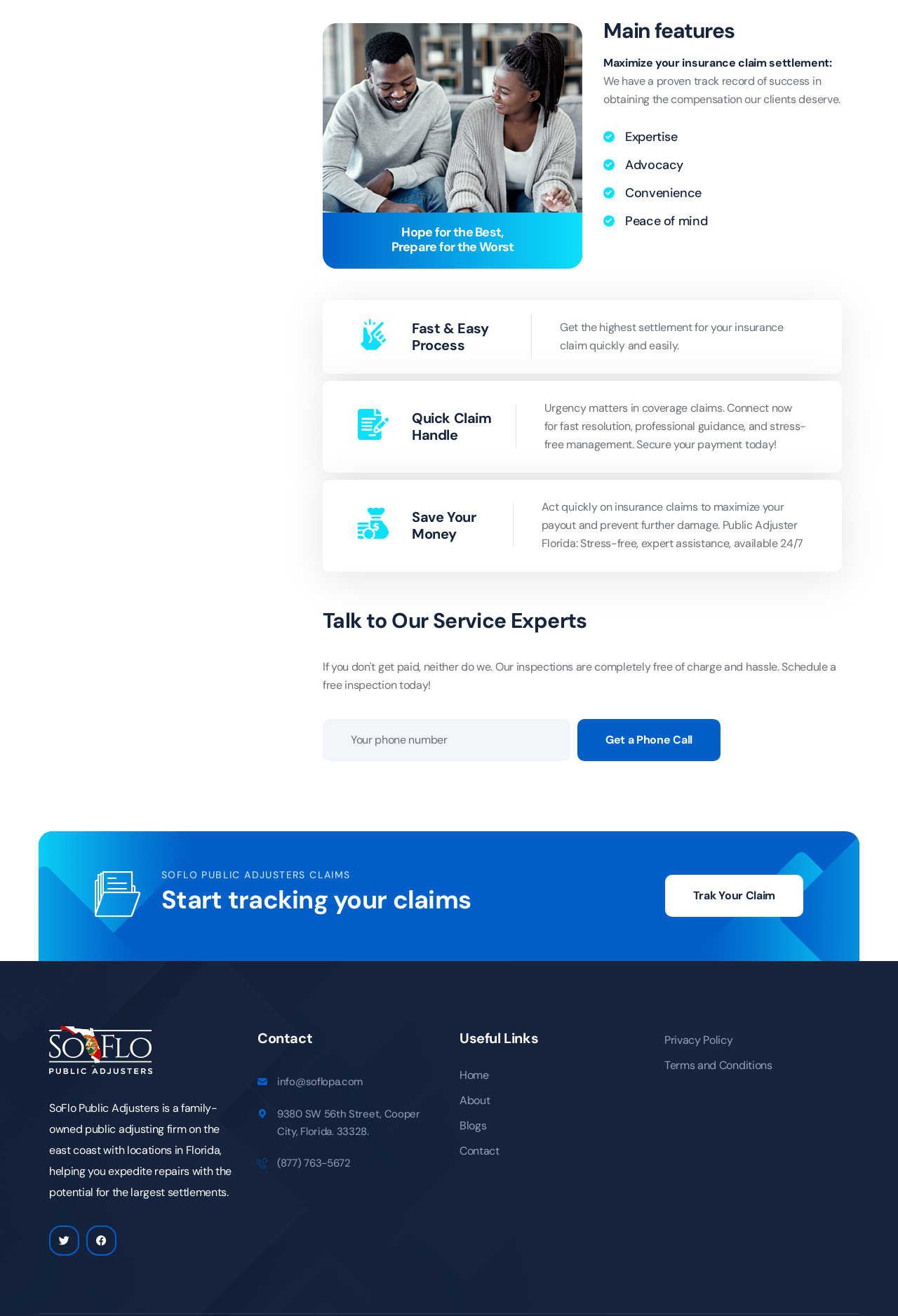Give the bounding box coordinates for the element described by: "Get a Phone Call".

[0.643, 0.546, 0.802, 0.578]